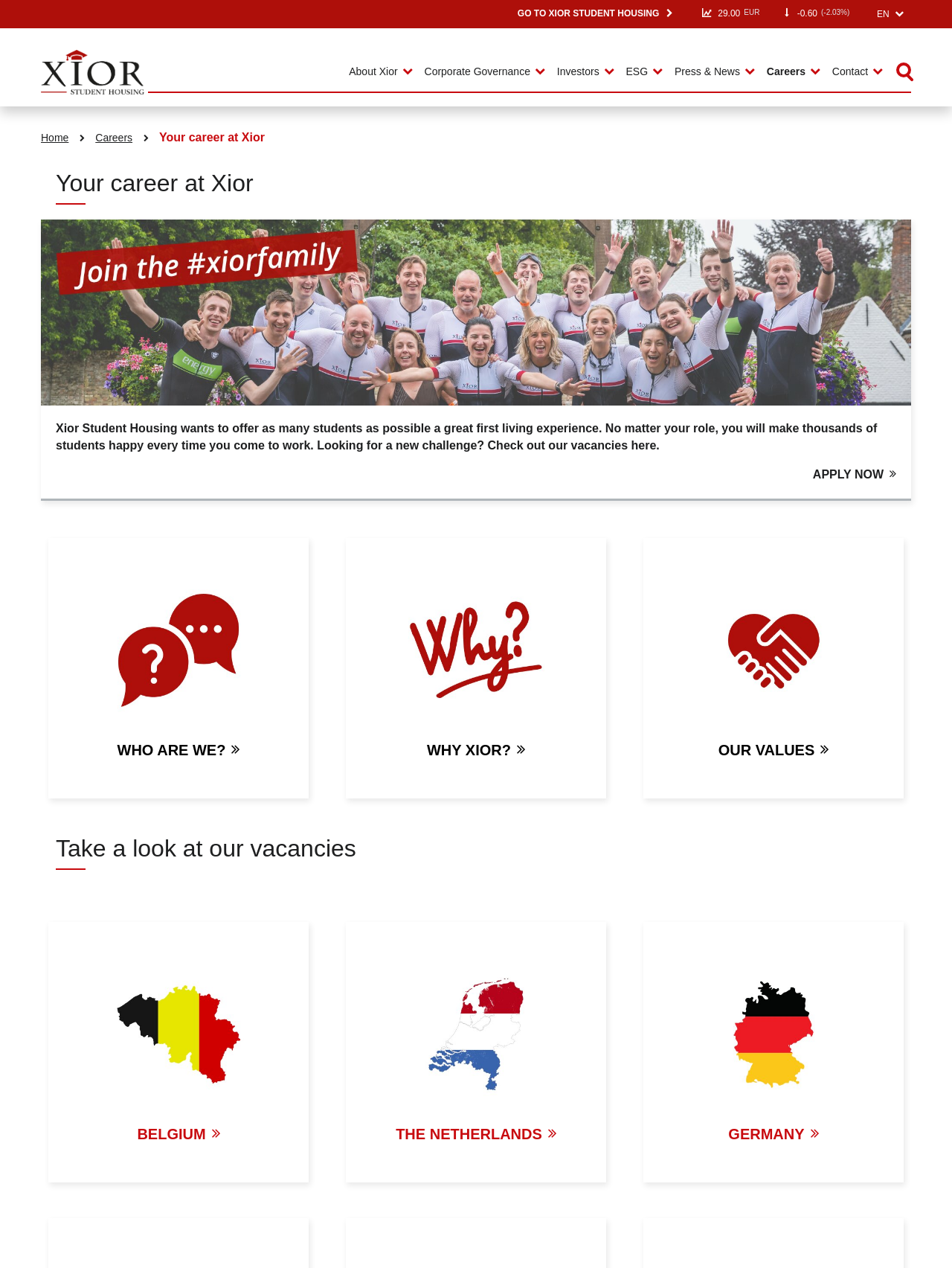How many countries are listed for vacancies?
Please respond to the question thoroughly and include all relevant details.

There are three countries listed for vacancies, which are Belgium, the Netherlands, and Germany, and can be found at the bottom of the webpage.